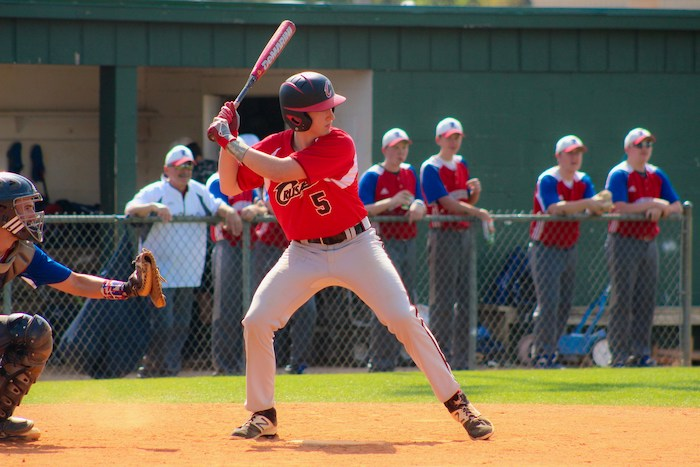What is the number on the player's jersey?
Look at the image and answer the question with a single word or phrase.

5